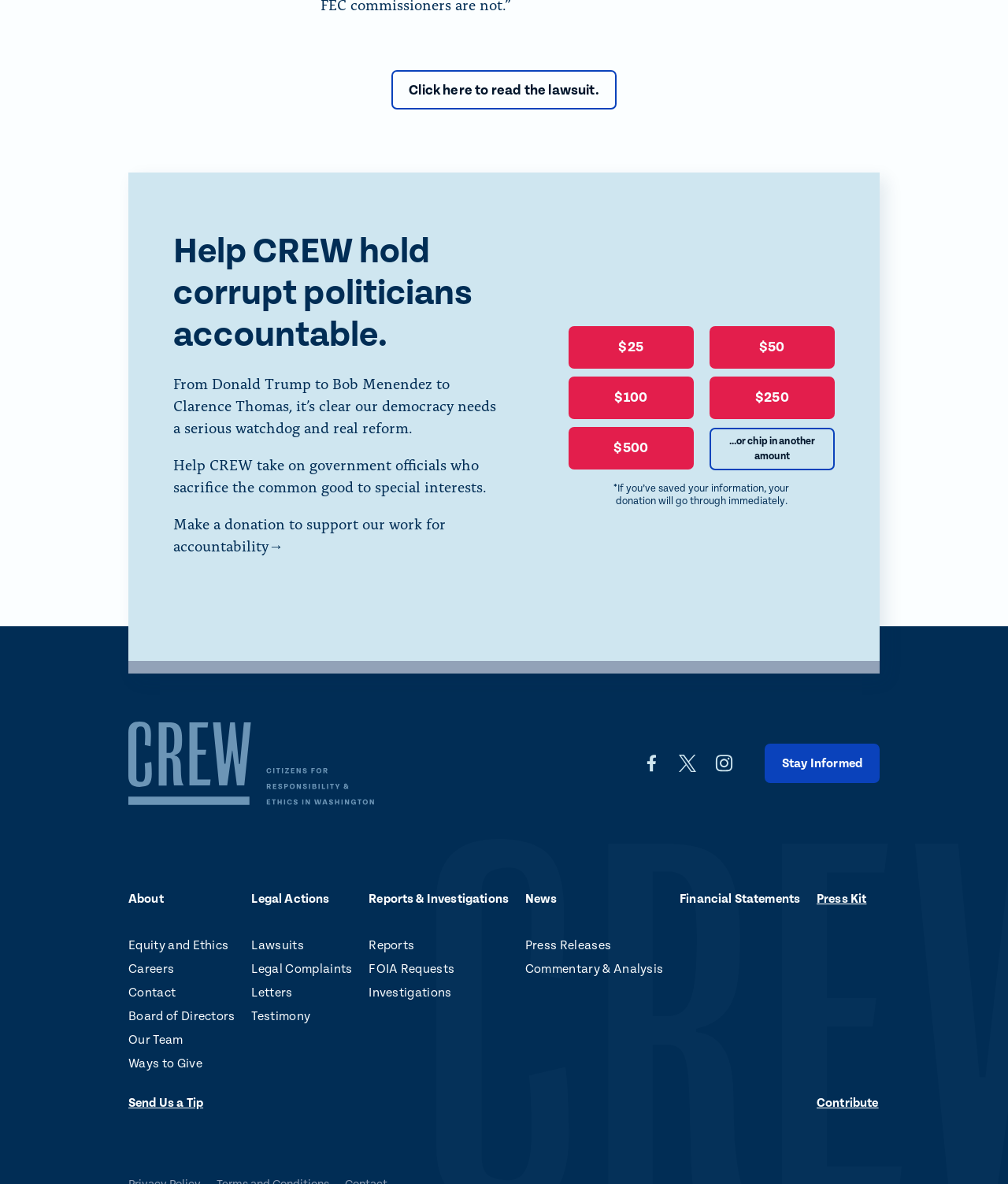What social media platforms can one follow CREW on?
Please provide a single word or phrase as your answer based on the image.

Facebook, Twitter, Instagram